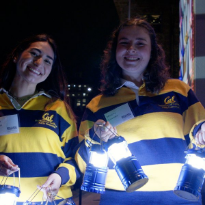Detail every visible element in the image extensively.

In this vibrant image, two students proudly dressed in yellow and blue striped Berkeley apparel pose together at night, each holding a lantern that emits a warm glow. Their smiles reflect a sense of community and excitement, symbolizing the spirit of engagement and discovery at the University of California, Berkeley. The background is softly illuminated, enhancing the atmosphere of celebration and togetherness. This moment captures the essence of the university's mission to inspire transformation and connection among its community members.